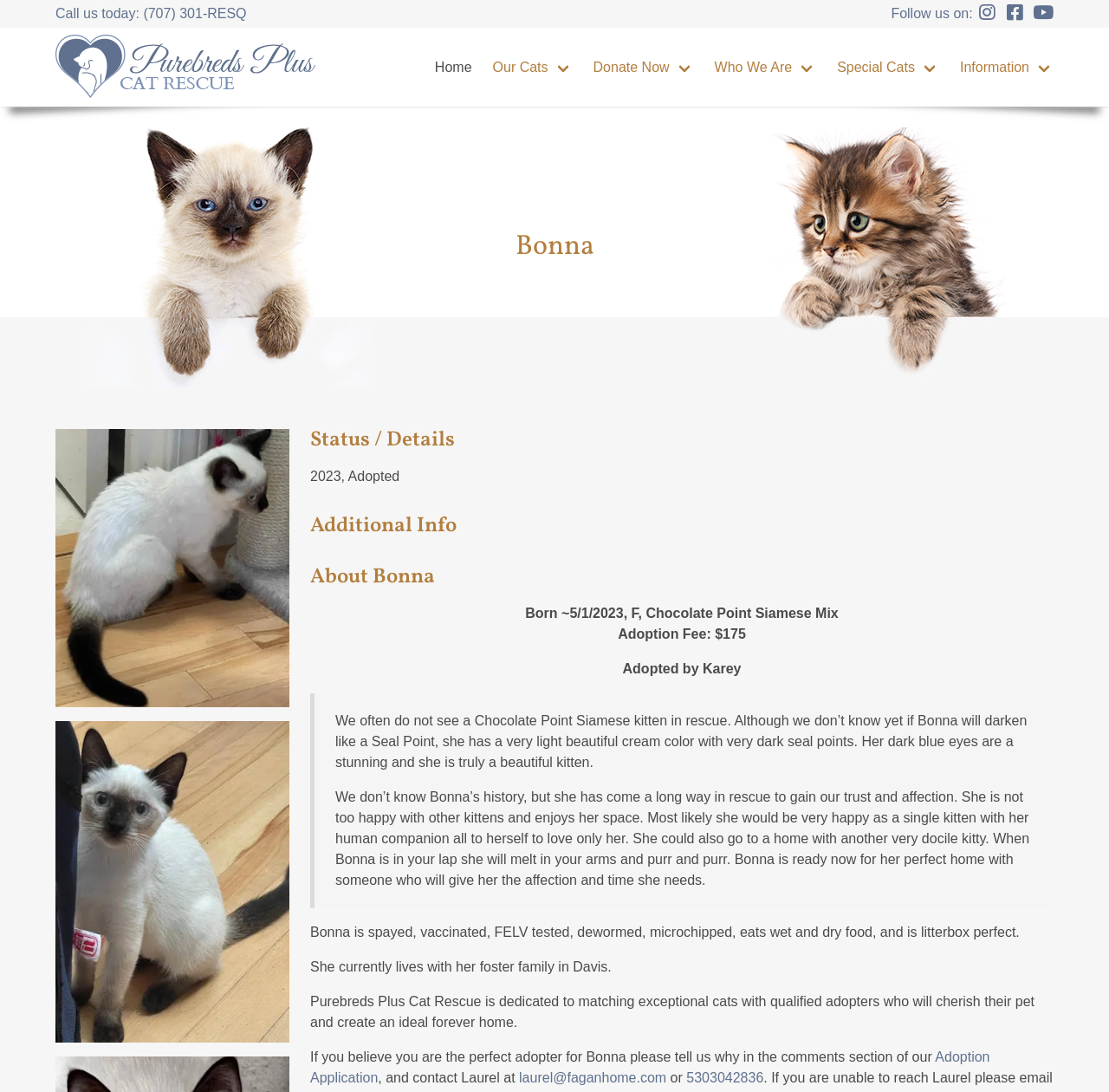Give the bounding box coordinates for this UI element: "laurel@faganhome.com". The coordinates should be four float numbers between 0 and 1, arranged as [left, top, right, bottom].

[0.468, 0.98, 0.601, 0.994]